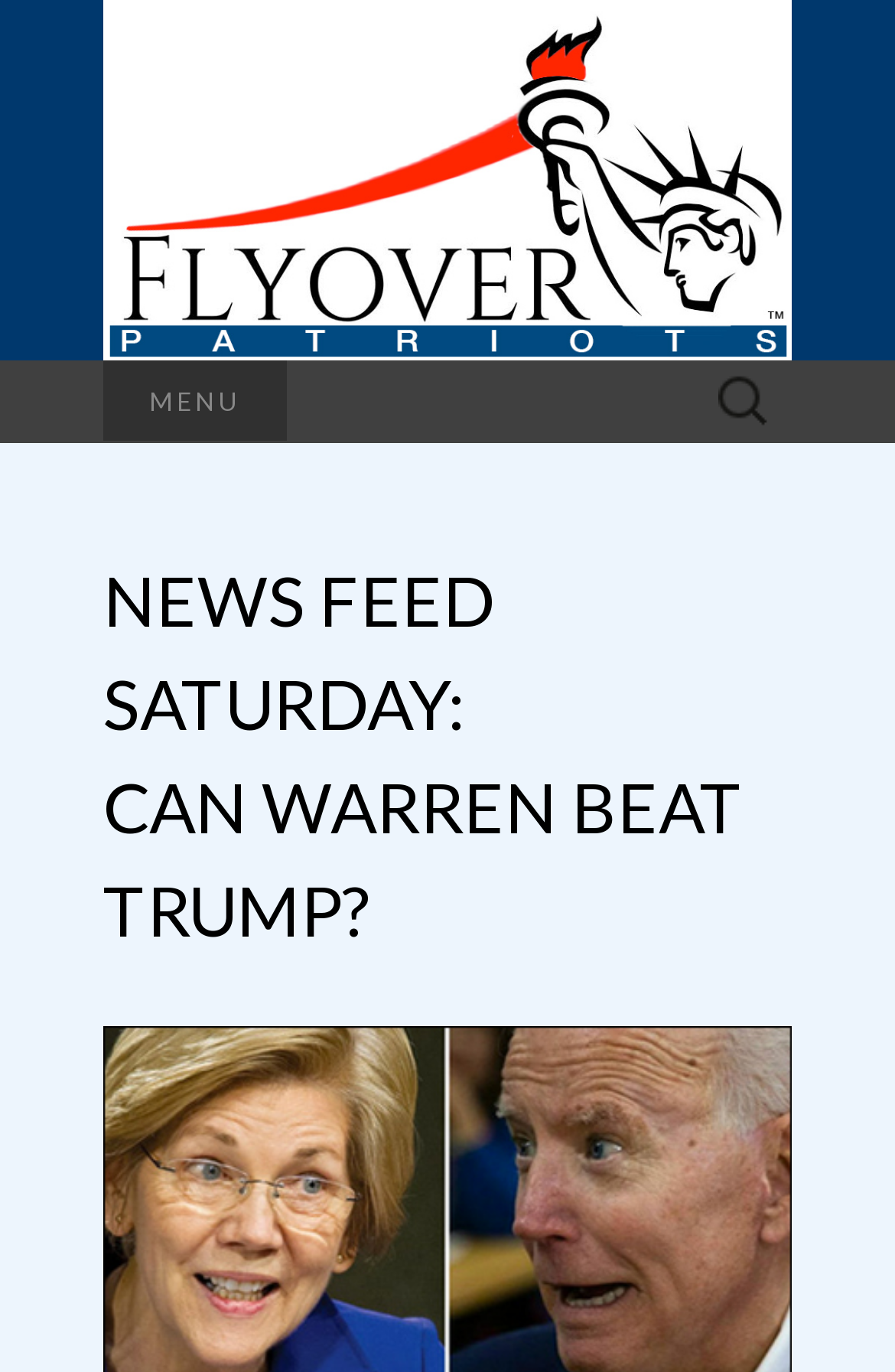Please give a short response to the question using one word or a phrase:
What type of content is the webpage primarily about?

News